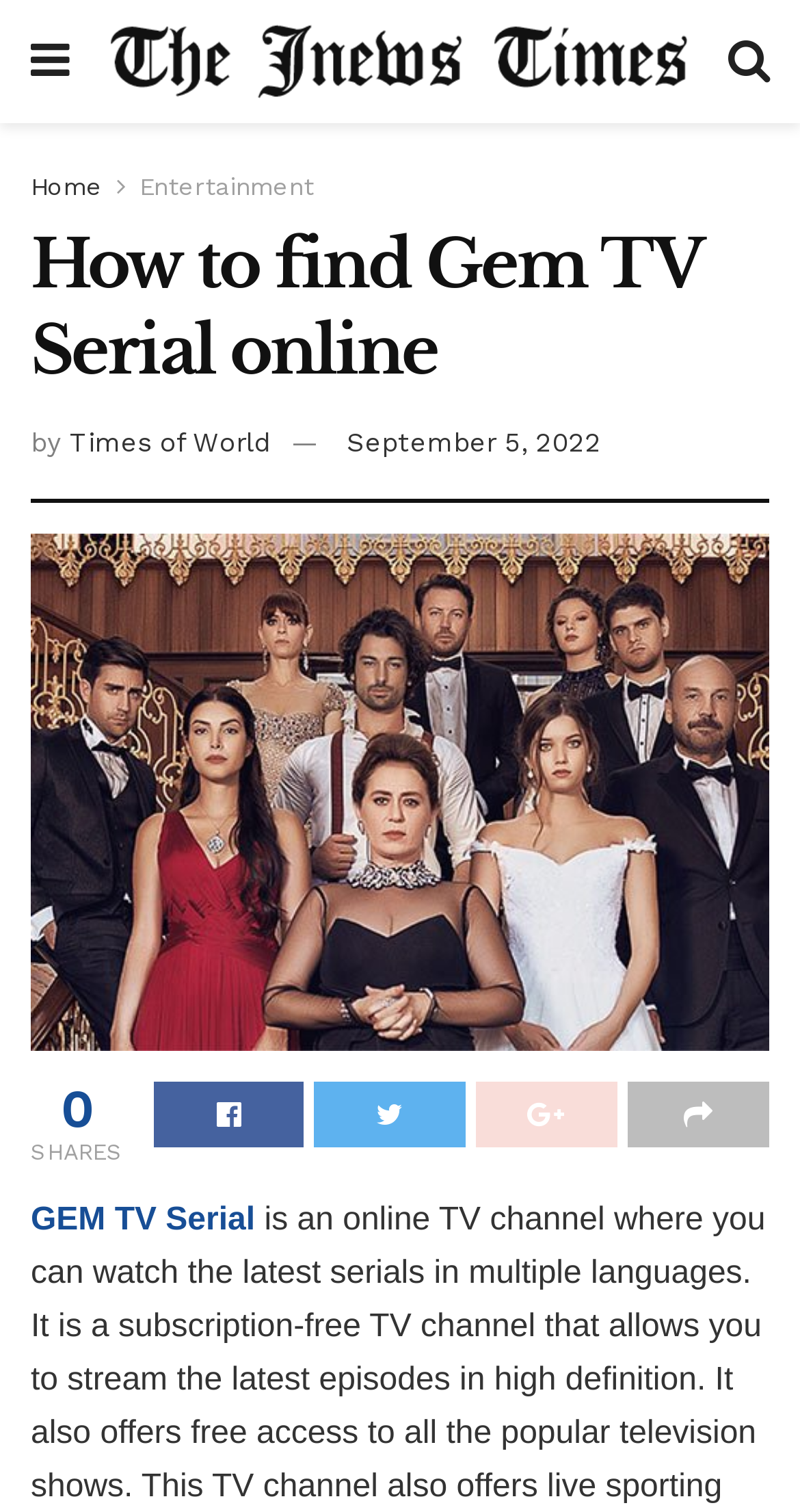Find the bounding box coordinates for the area that must be clicked to perform this action: "go to My Blog".

[0.138, 0.017, 0.859, 0.065]